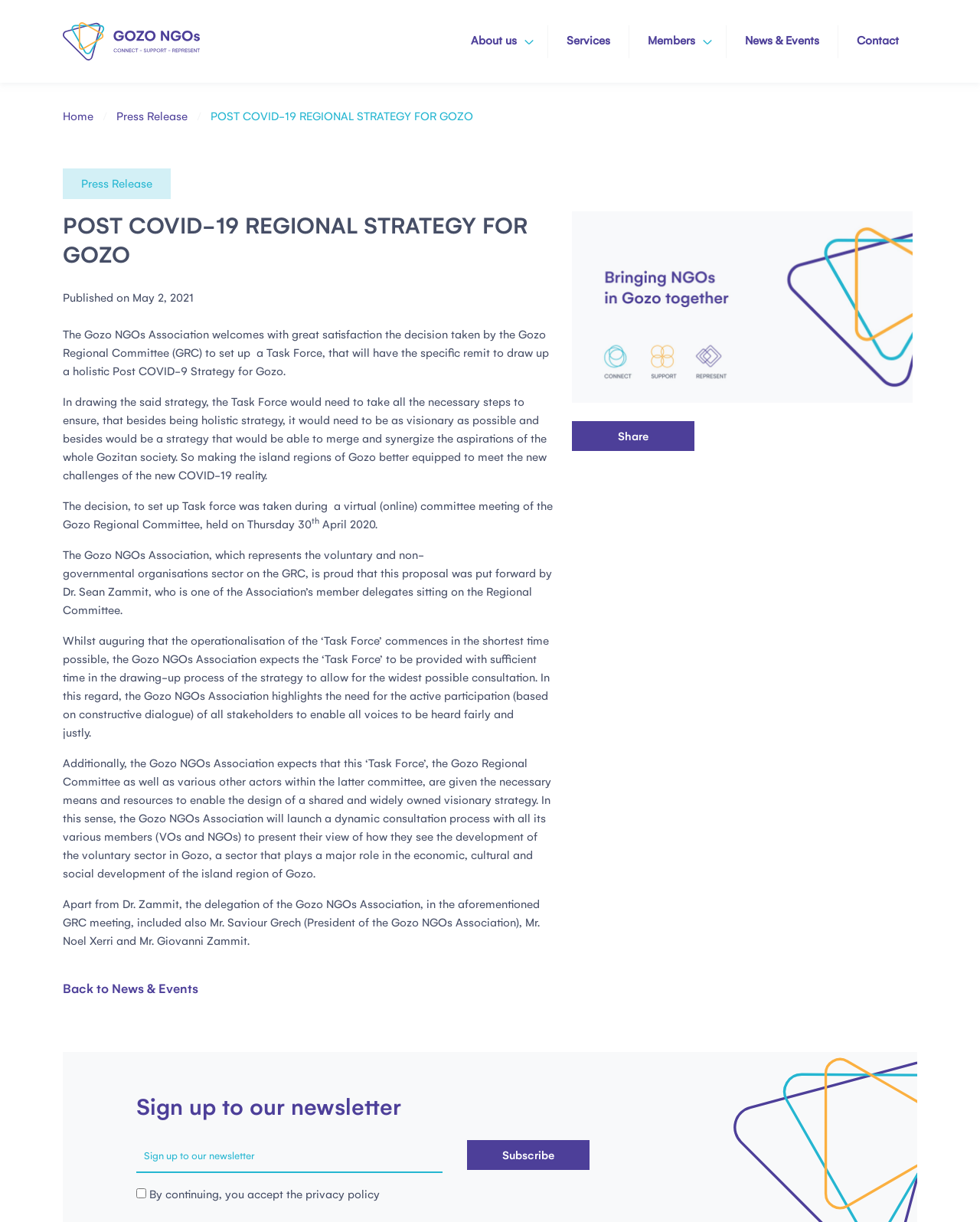Predict the bounding box of the UI element based on this description: "parent_node: About us".

[0.064, 0.015, 0.204, 0.053]